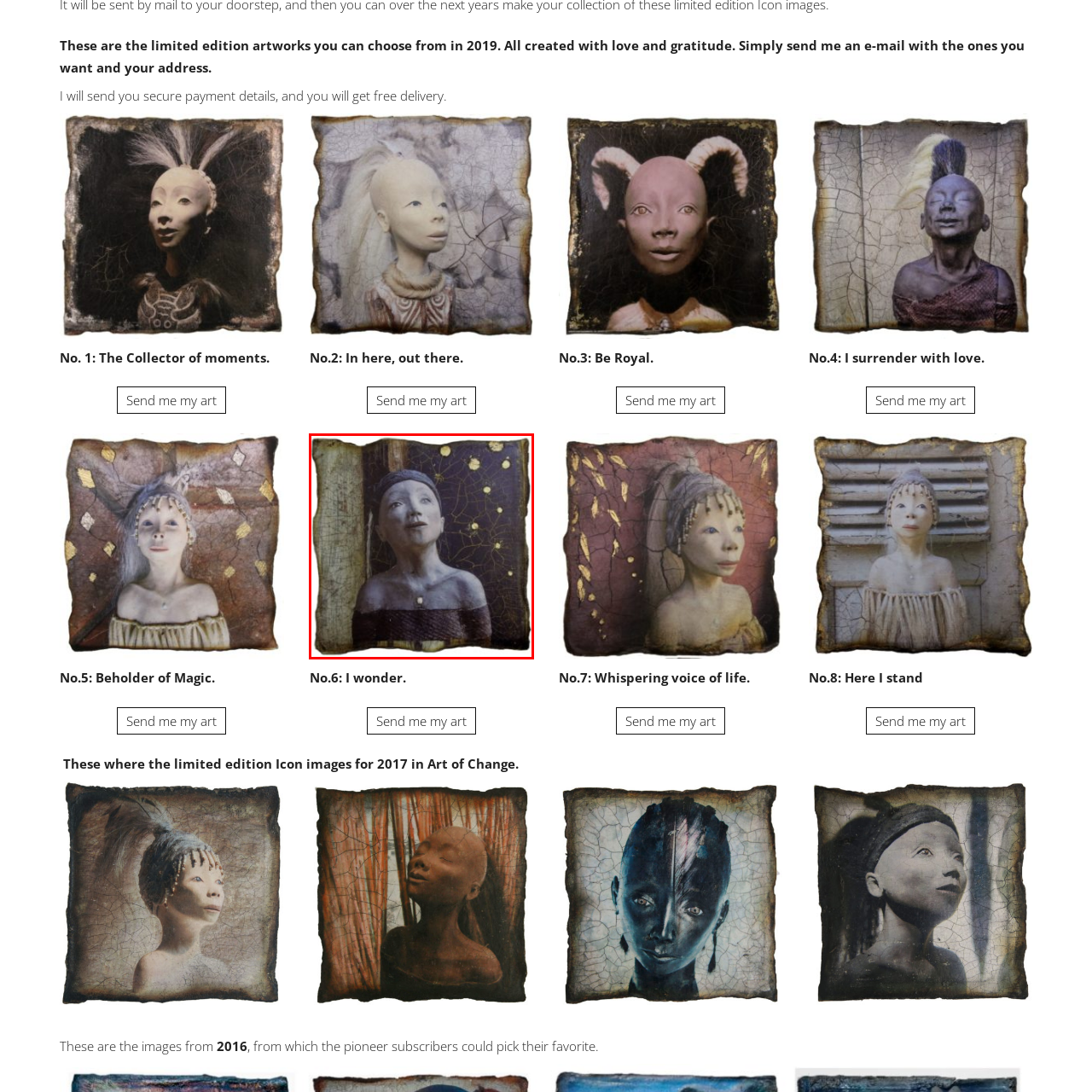Examine the segment of the image contained within the black box and respond comprehensively to the following question, based on the visual content: 
What is the background of the sculpture adorned with?

The caption describes the background of the sculpture as being adorned with delicate patterns that resemble a starry night, which suggests that the background has a celestial and dreamy quality to it.